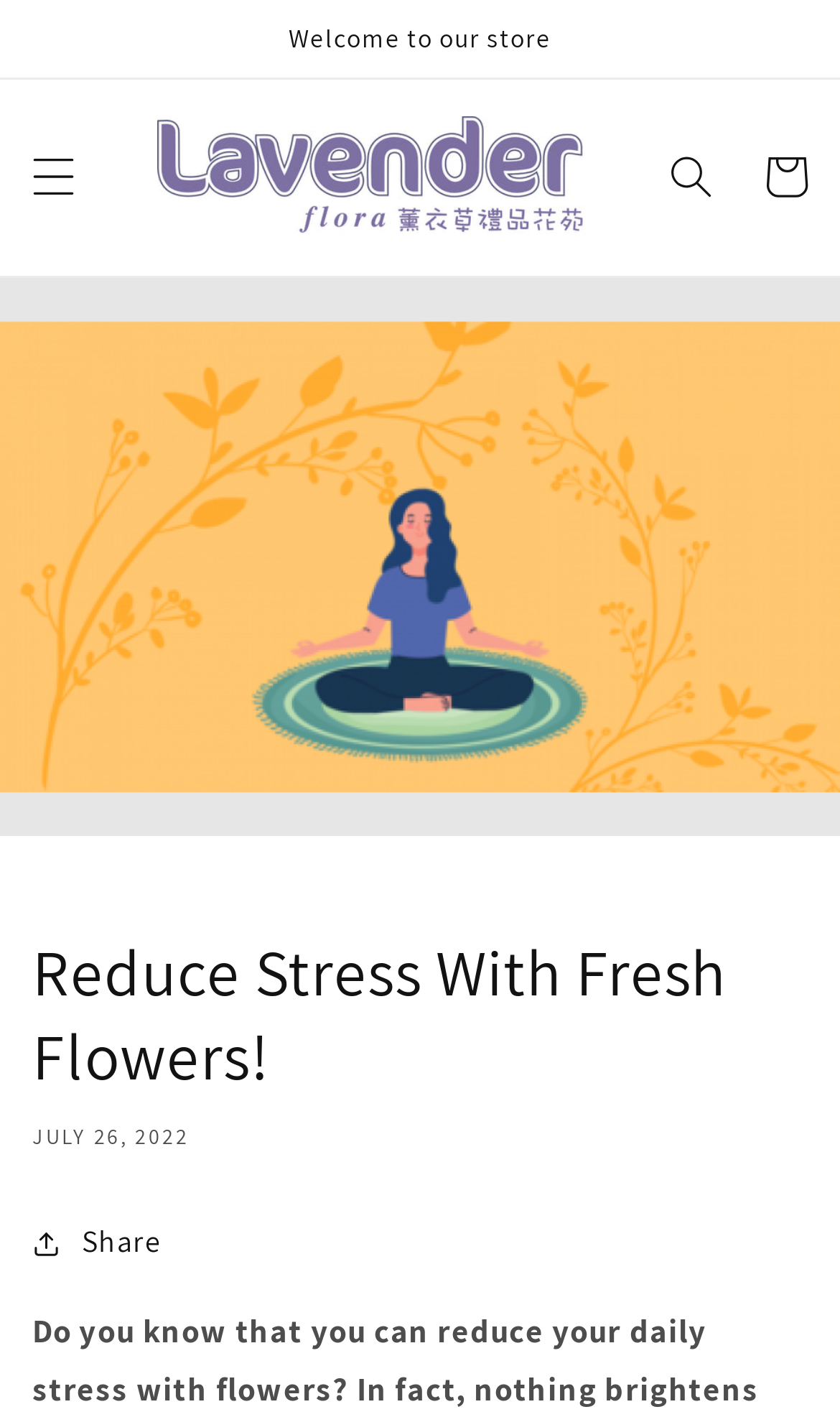Determine the bounding box of the UI component based on this description: "parent_node: Cart". The bounding box coordinates should be four float values between 0 and 1, i.e., [left, top, right, bottom].

[0.168, 0.071, 0.719, 0.179]